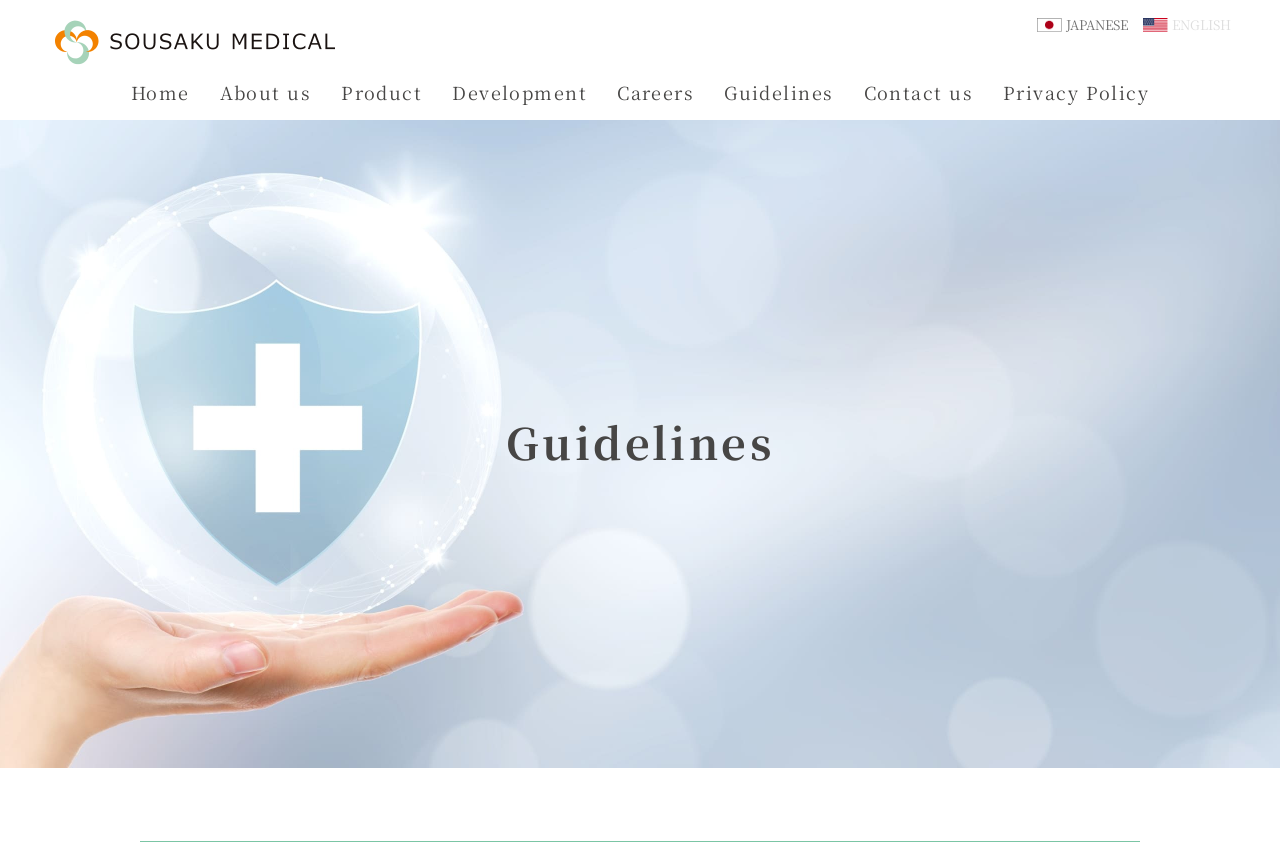Using the provided description: "Facebook", find the bounding box coordinates of the corresponding UI element. The output should be four float numbers between 0 and 1, in the format [left, top, right, bottom].

None